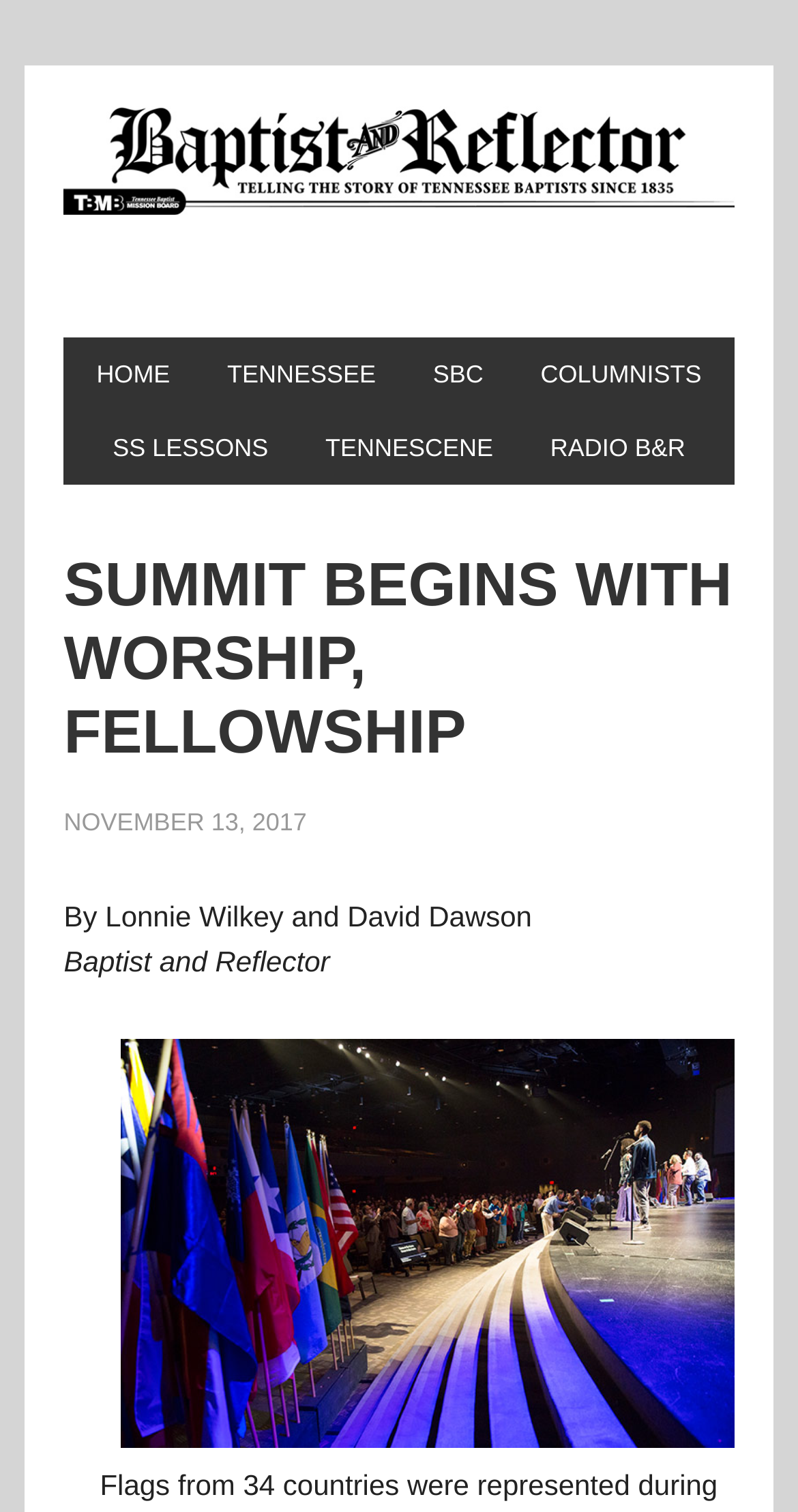Analyze the image and give a detailed response to the question:
How many images are on the webpage?

I counted the number of images on the webpage, which are the 'Baptist & Reflector' logo and the image described by 'caption-attachment-8568'.